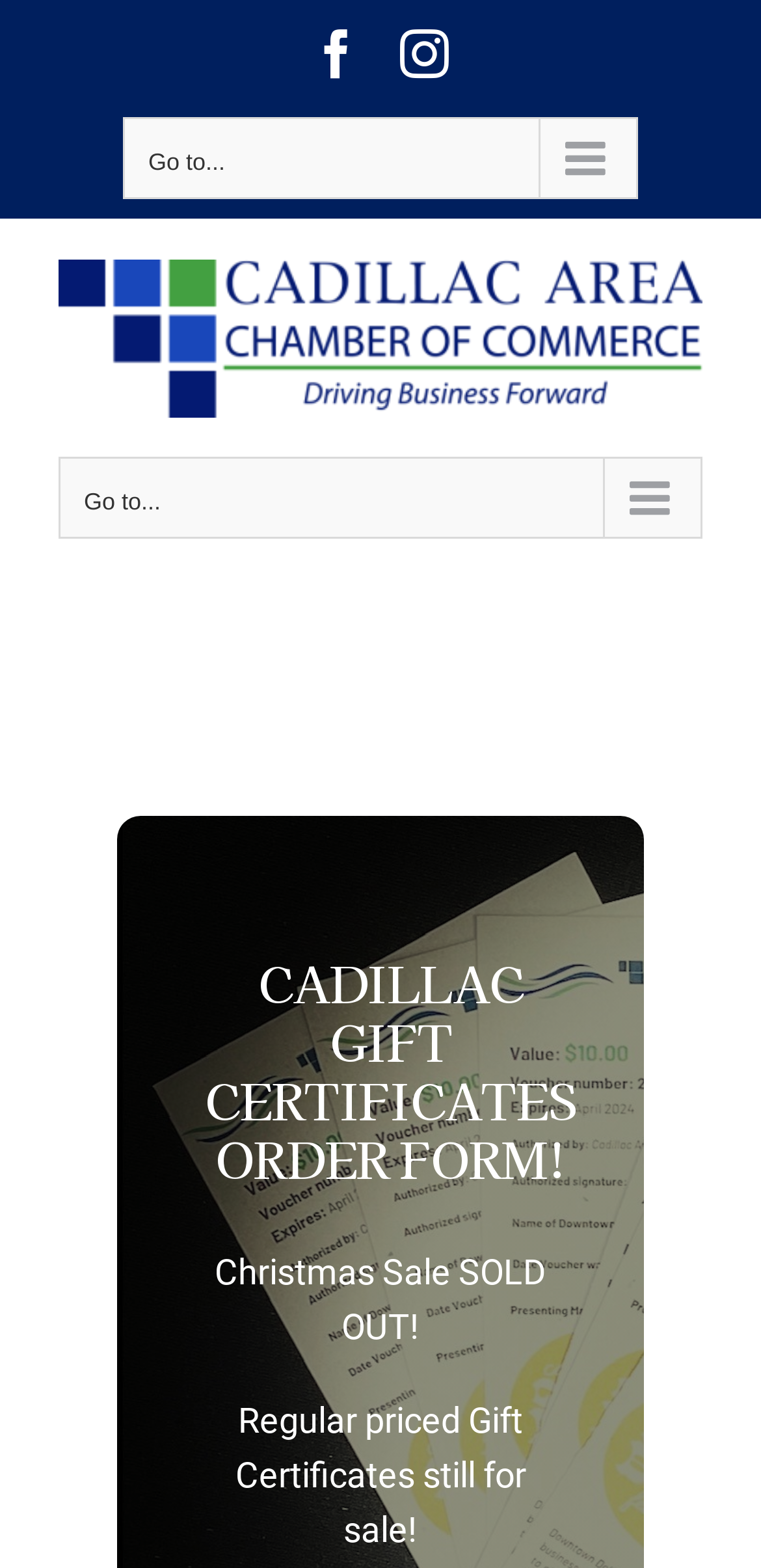How many social media platforms are mentioned?
Provide a one-word or short-phrase answer based on the image.

2